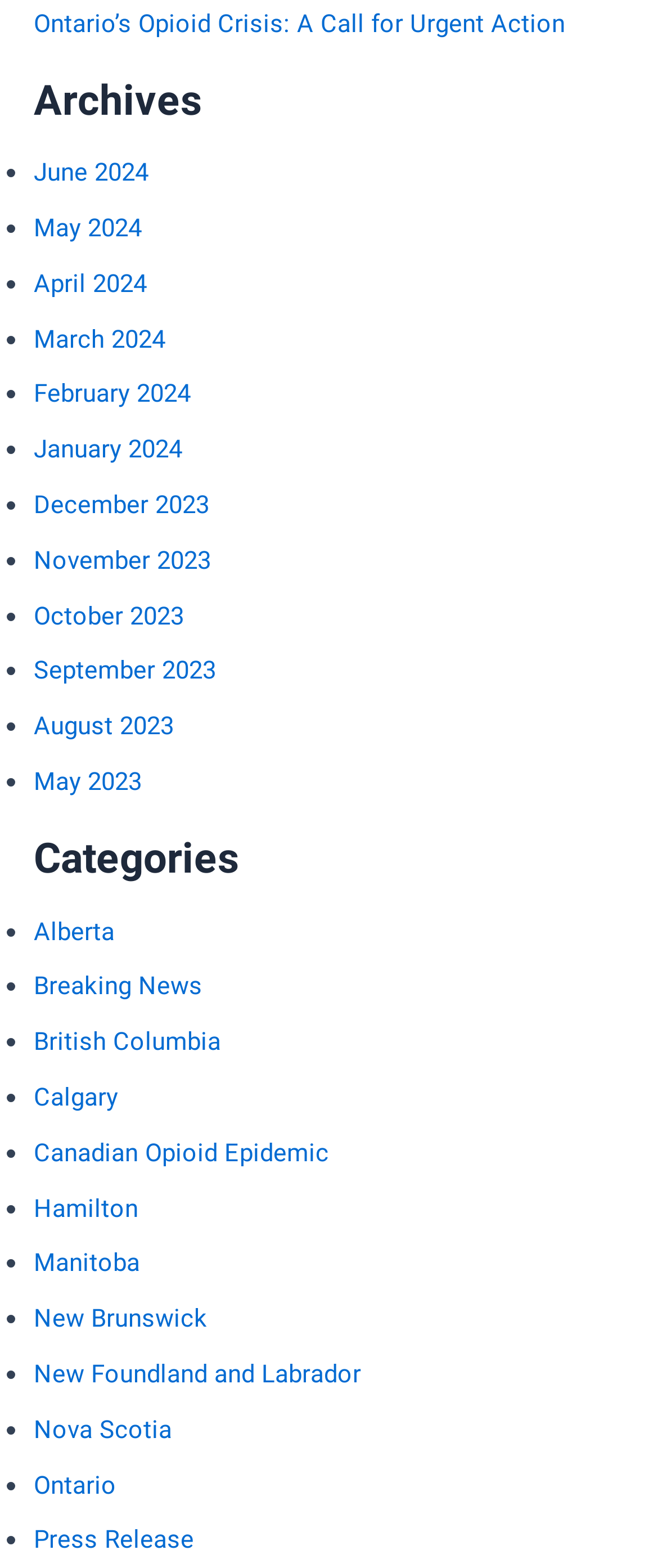Please give the bounding box coordinates of the area that should be clicked to fulfill the following instruction: "Click on Ontario’s Opioid Crisis: A Call for Urgent Action". The coordinates should be in the format of four float numbers from 0 to 1, i.e., [left, top, right, bottom].

[0.051, 0.005, 0.859, 0.024]